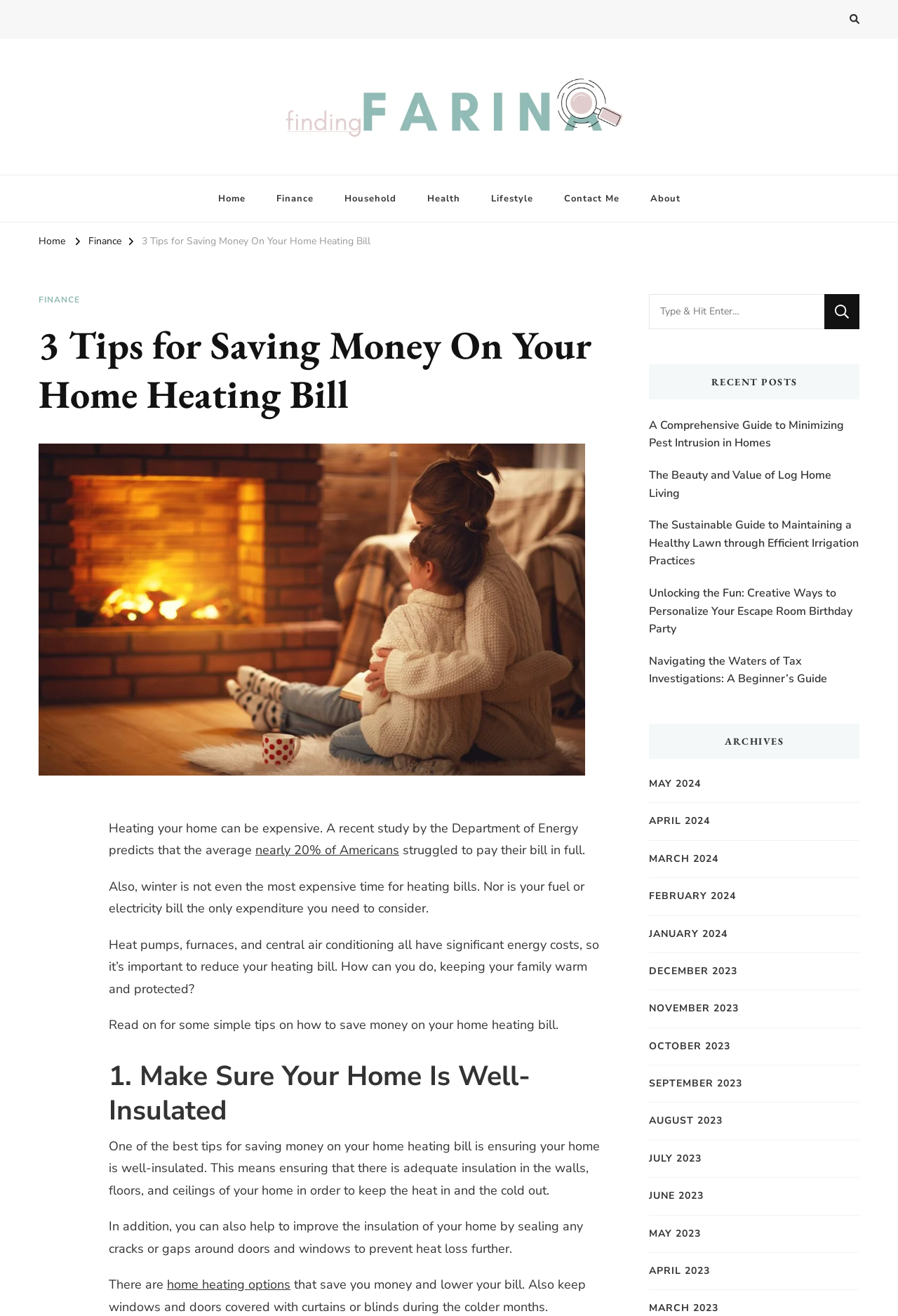How many links are there in the 'ARCHIVES' section?
Please provide a single word or phrase answer based on the image.

12